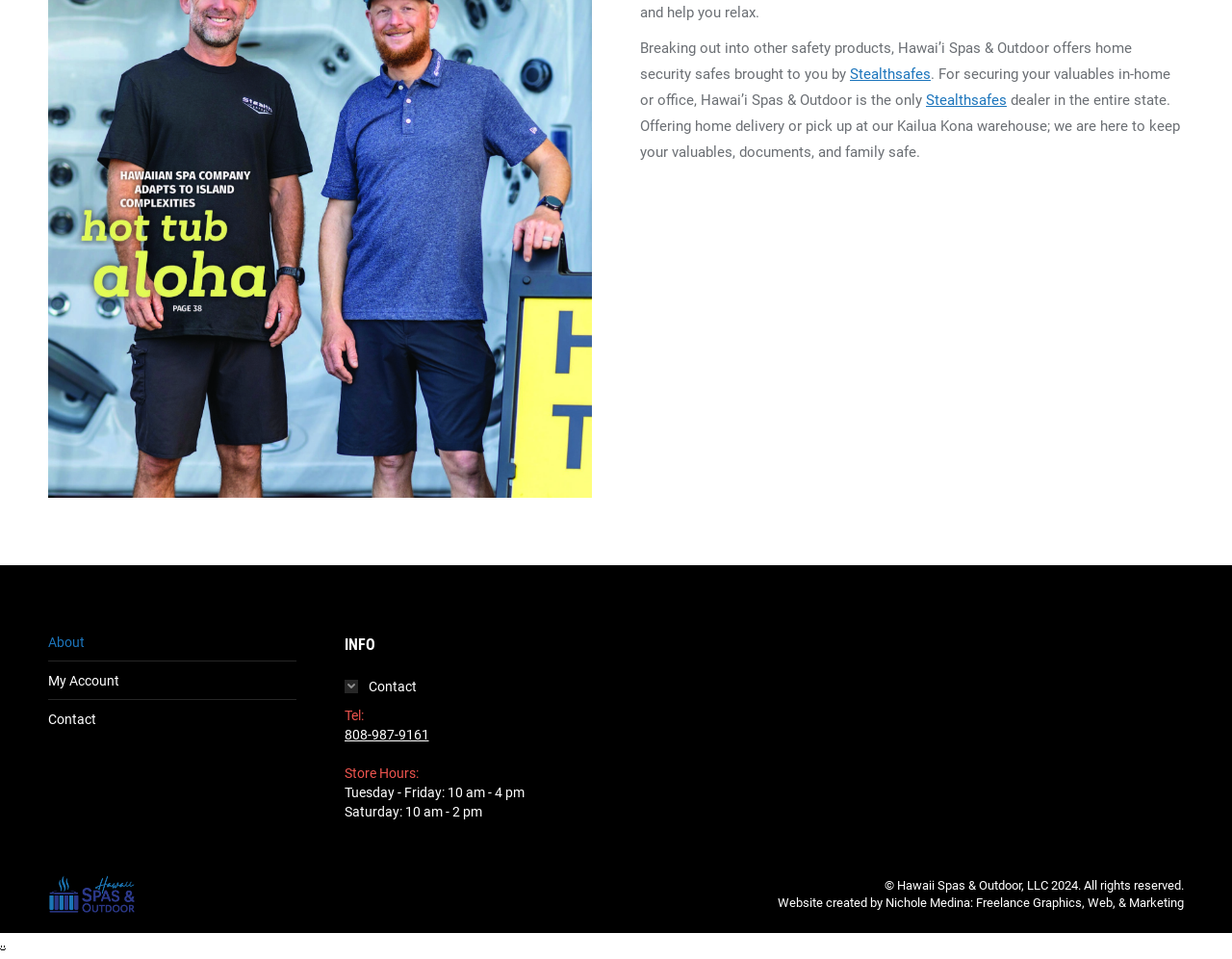Given the following UI element description: "Contact", find the bounding box coordinates in the webpage screenshot.

[0.039, 0.74, 0.078, 0.76]